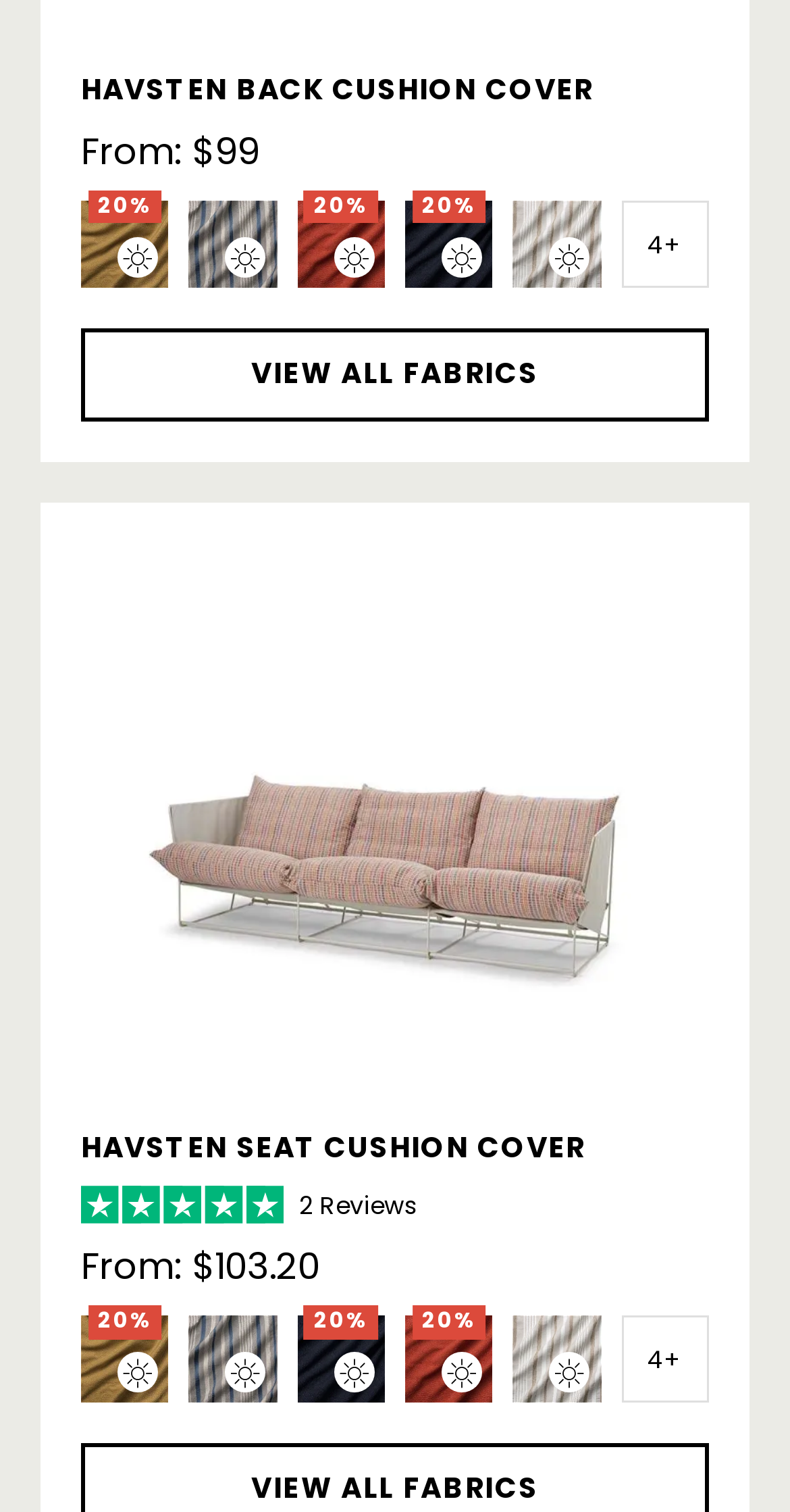Find the coordinates for the bounding box of the element with this description: "View All Fabrics".

[0.103, 0.217, 0.897, 0.278]